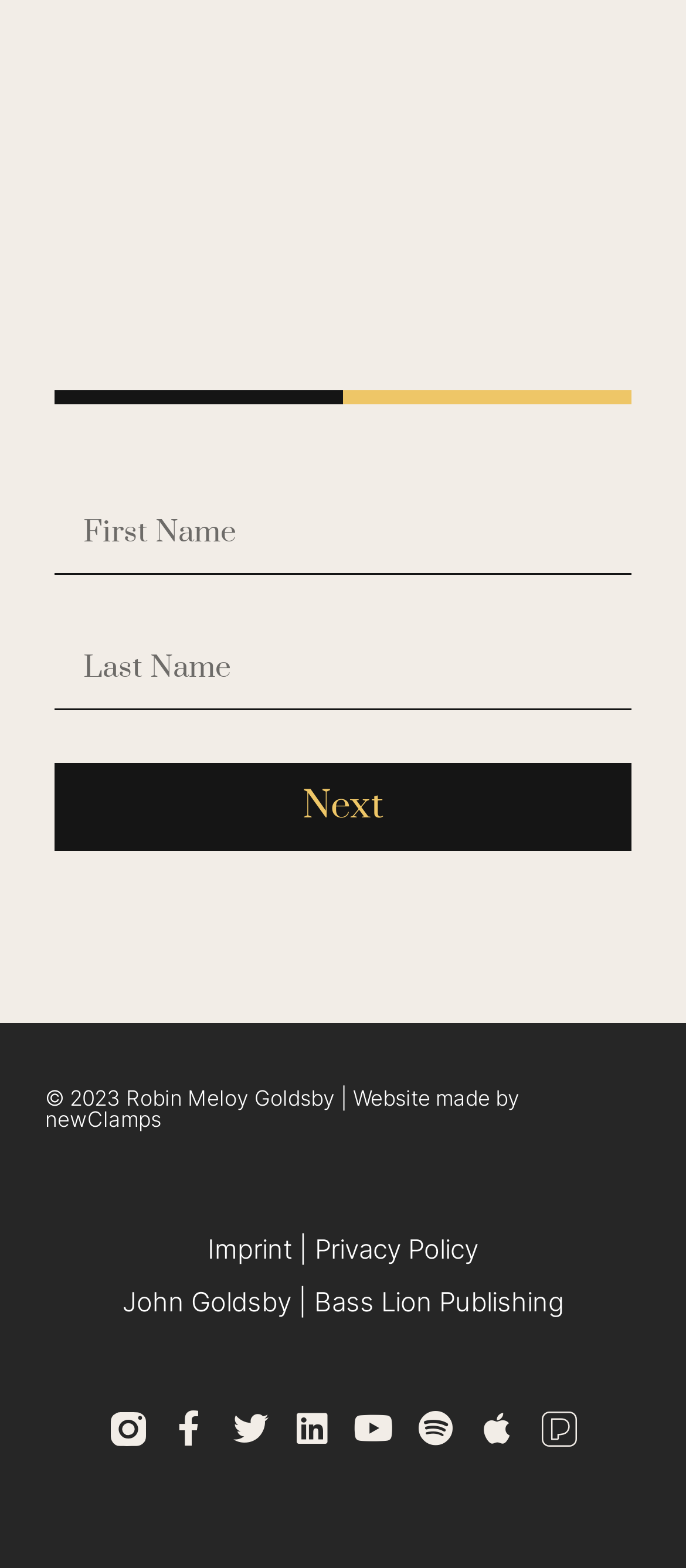Extract the bounding box for the UI element that matches this description: "Twitter".

None